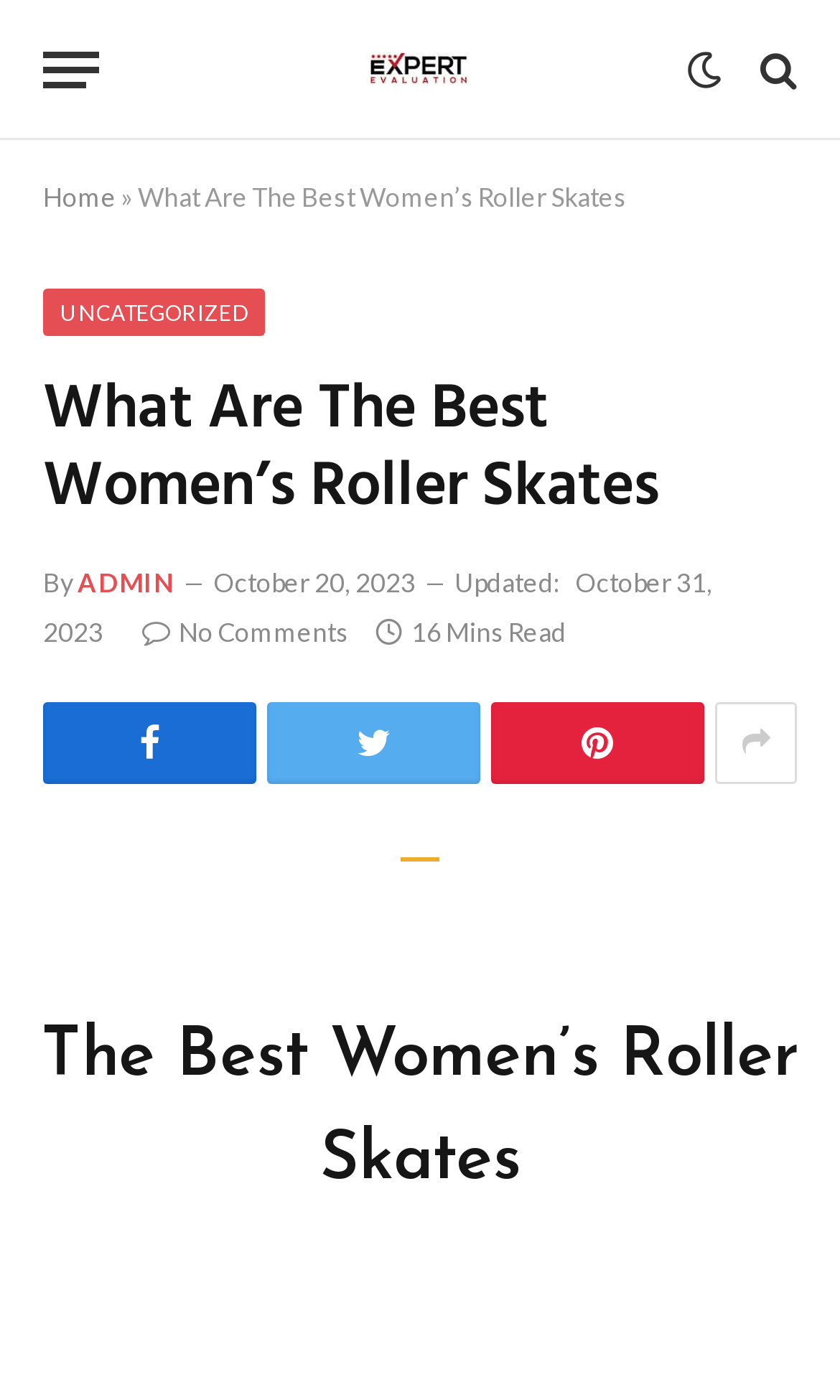Based on the element description: "Home", identify the bounding box coordinates for this UI element. The coordinates must be four float numbers between 0 and 1, listed as [left, top, right, bottom].

[0.051, 0.129, 0.138, 0.152]